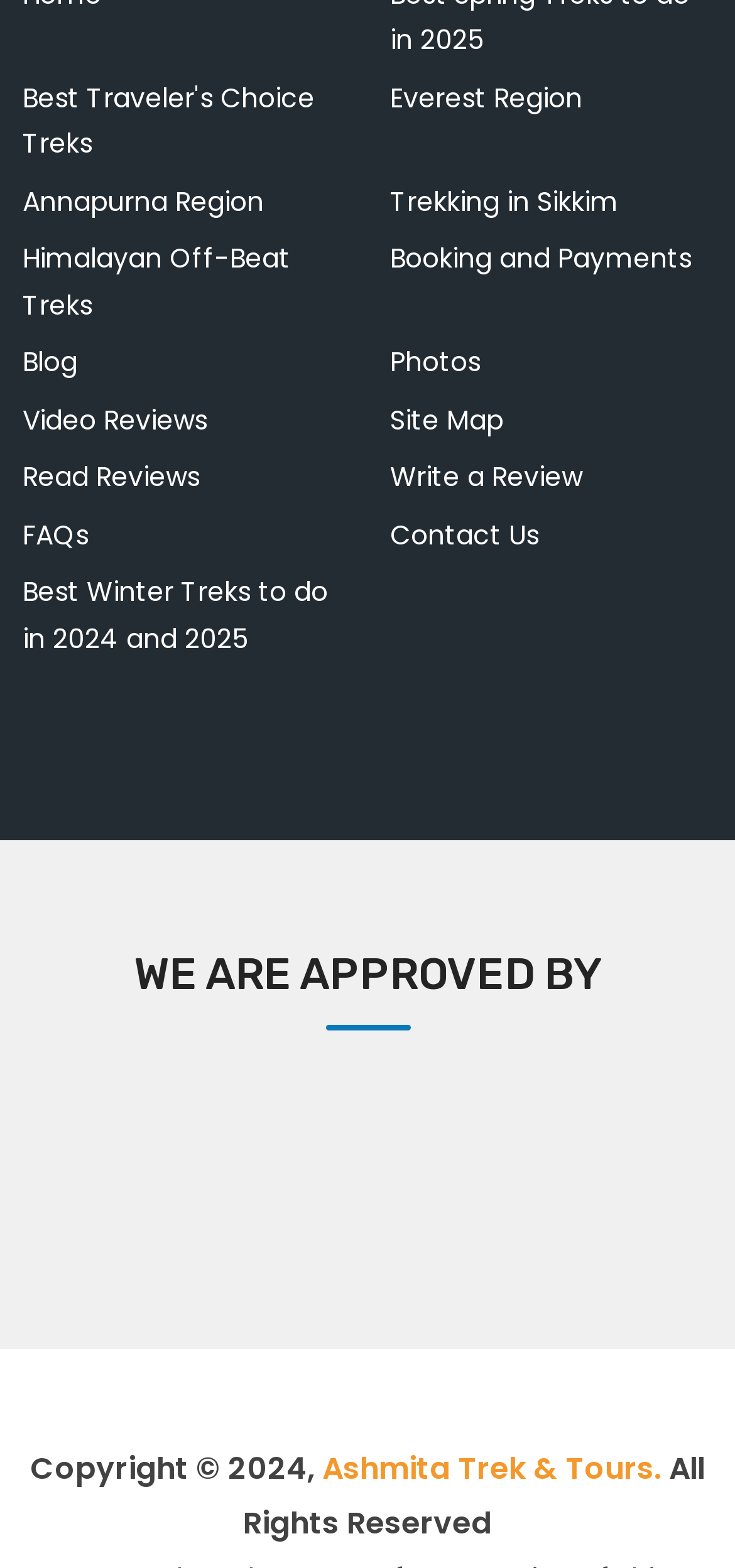Pinpoint the bounding box coordinates for the area that should be clicked to perform the following instruction: "Read Reviews".

[0.031, 0.29, 0.272, 0.319]